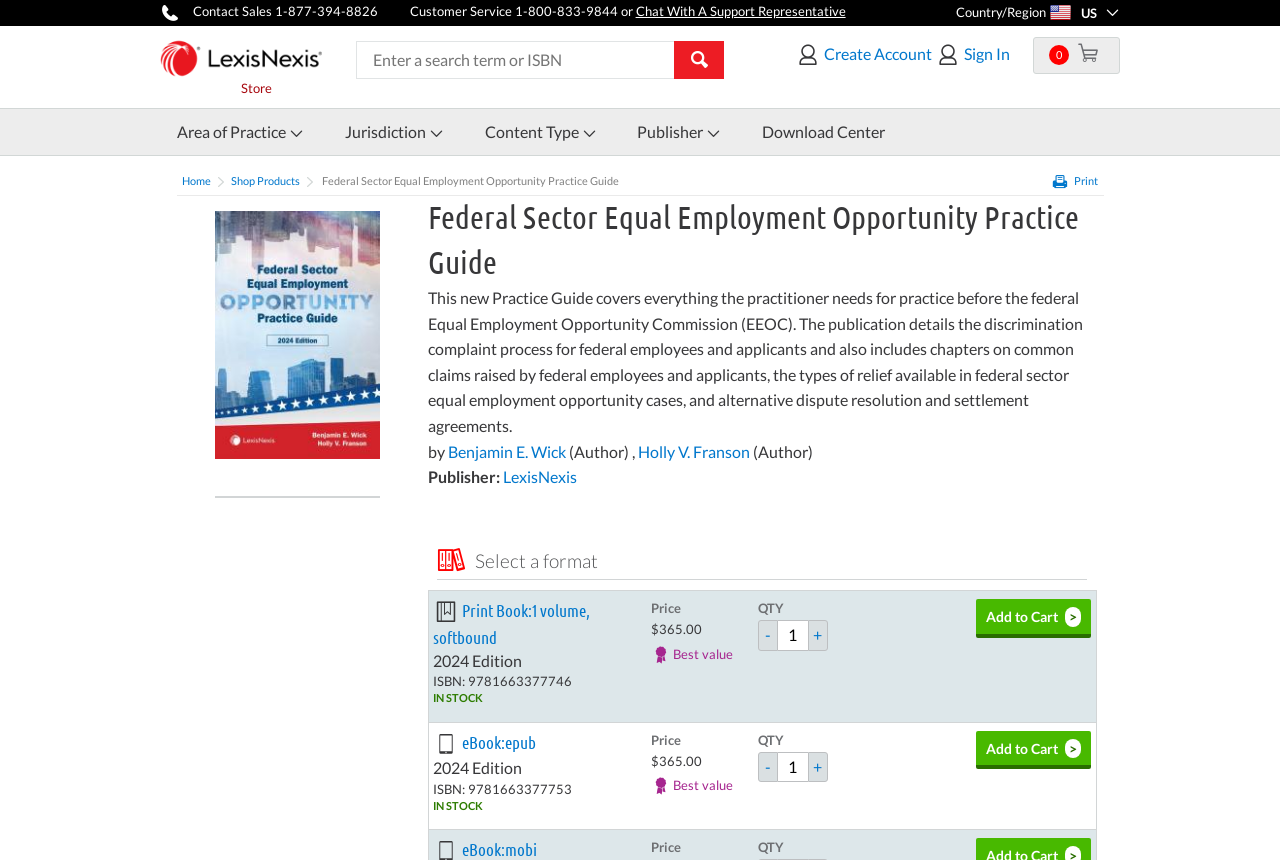What formats are available for the practice guide?
From the screenshot, supply a one-word or short-phrase answer.

Print Book, eBook (epub and mobi)